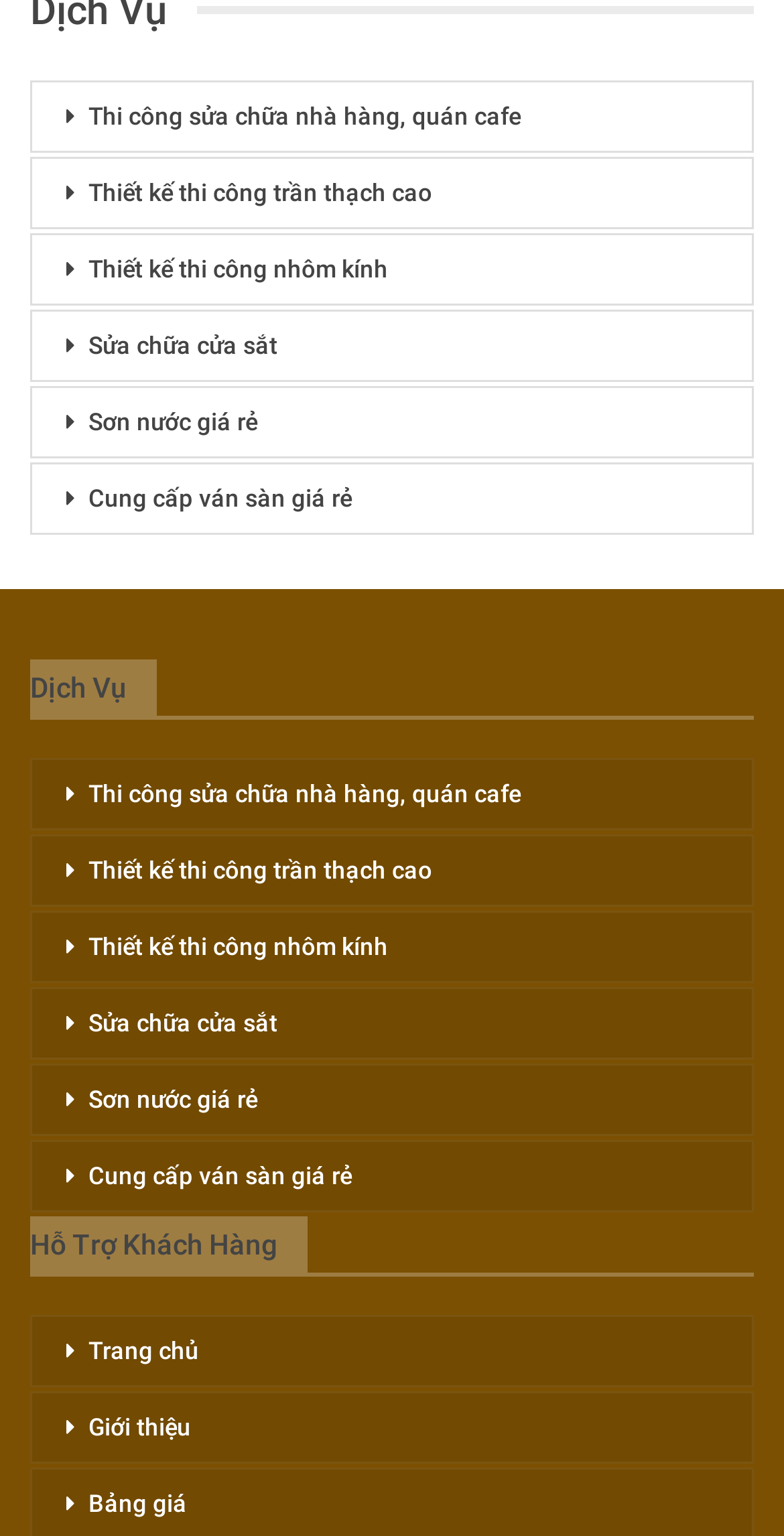Refer to the element description Trang chủ and identify the corresponding bounding box in the screenshot. Format the coordinates as (top-left x, top-left y, bottom-right x, bottom-right y) with values in the range of 0 to 1.

[0.038, 0.856, 0.962, 0.904]